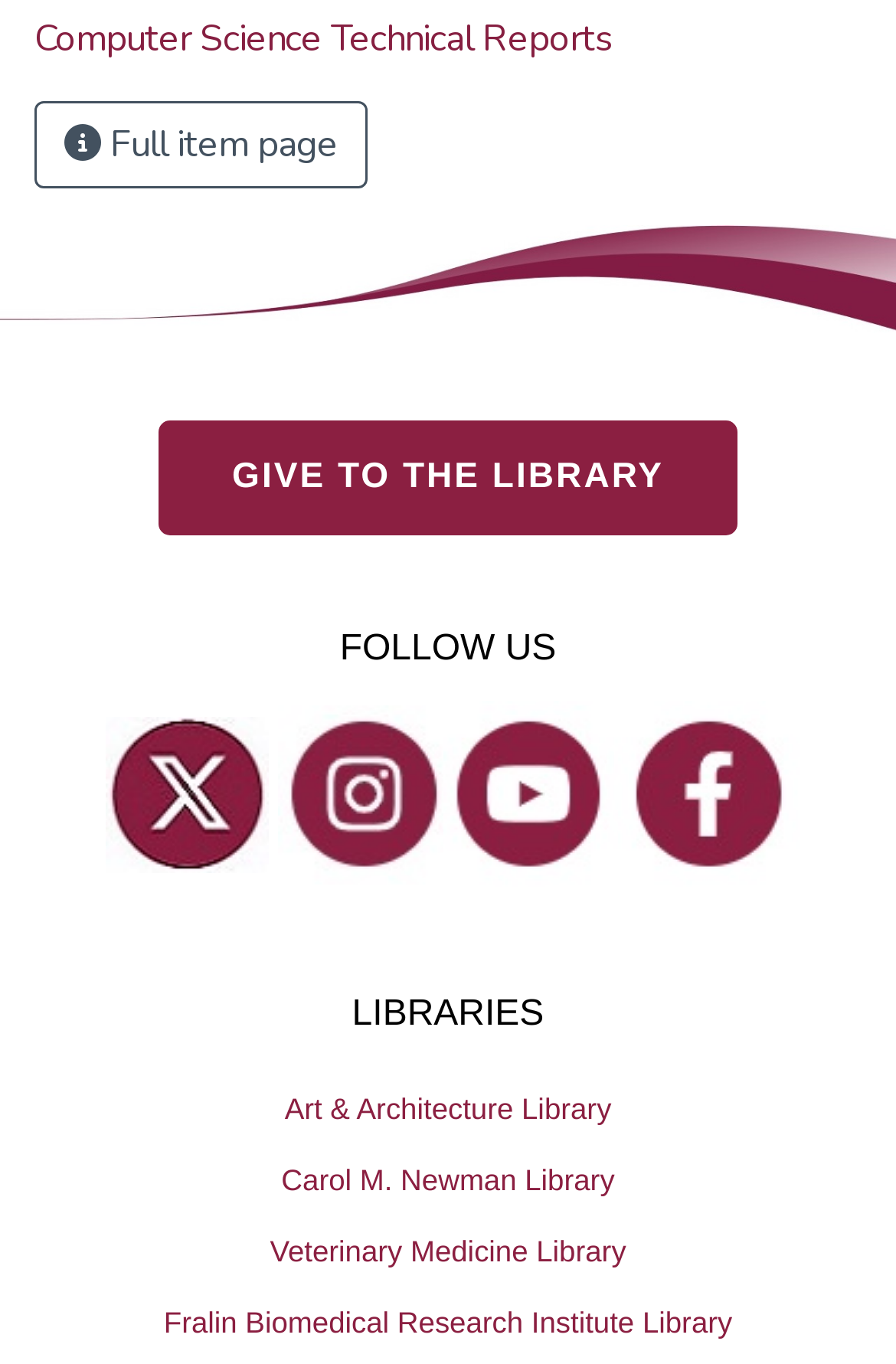Find the bounding box coordinates of the area that needs to be clicked in order to achieve the following instruction: "Donate to the library". The coordinates should be specified as four float numbers between 0 and 1, i.e., [left, top, right, bottom].

[0.177, 0.308, 0.823, 0.393]